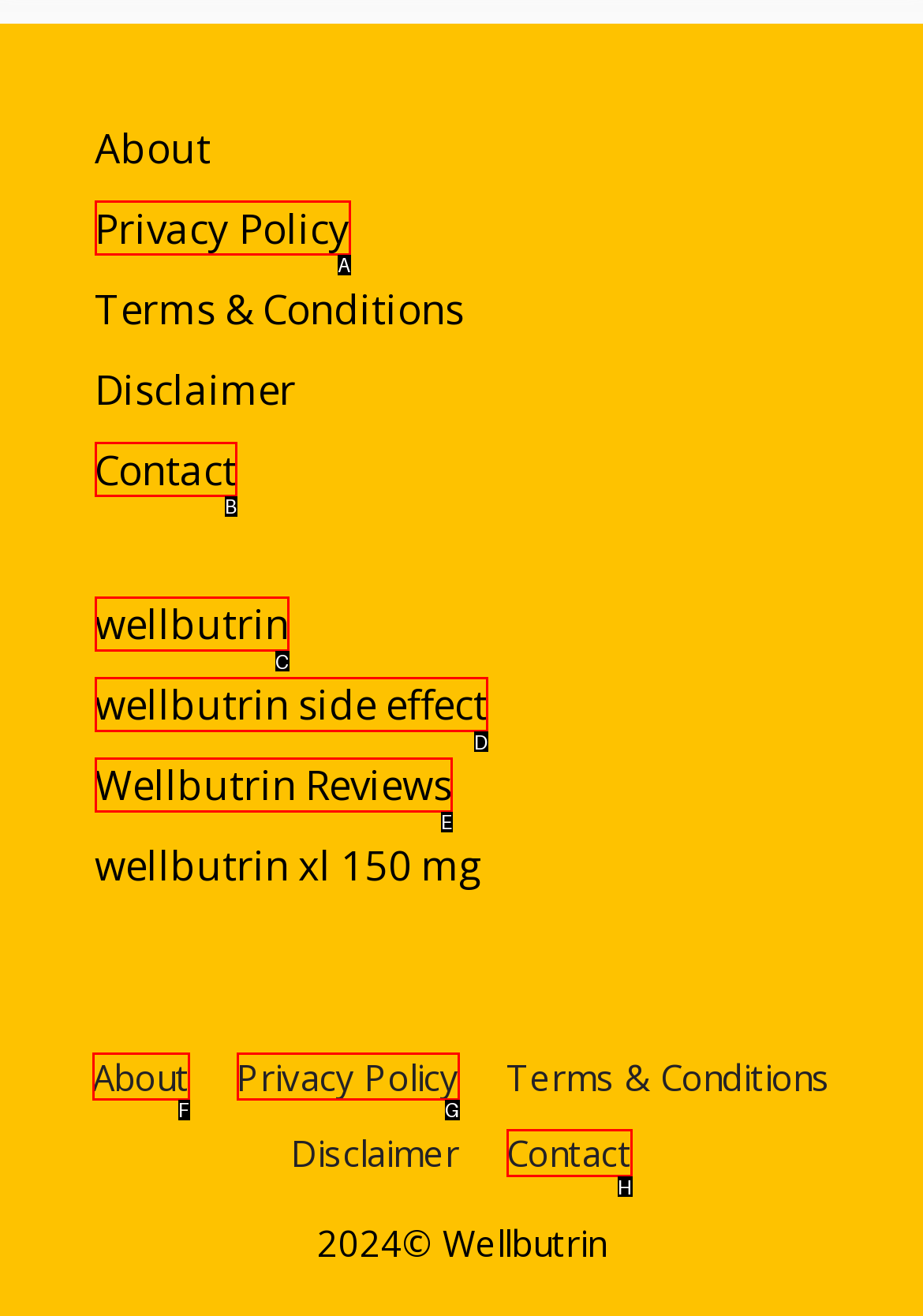Identify the HTML element to click to fulfill this task: read Wellbutrin Reviews
Answer with the letter from the given choices.

E